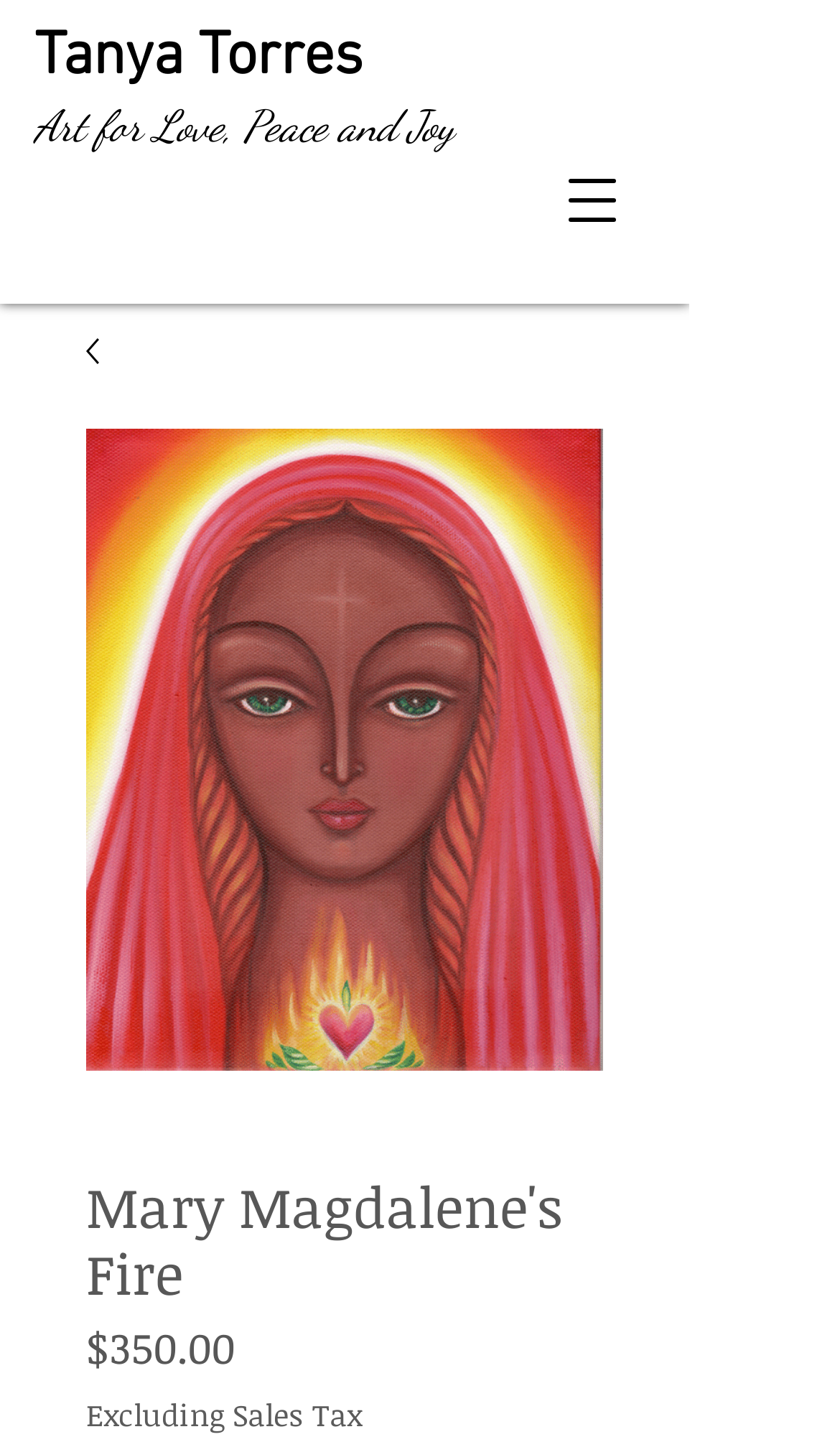Answer the question below with a single word or a brief phrase: 
What is the price of the artwork?

$350.00